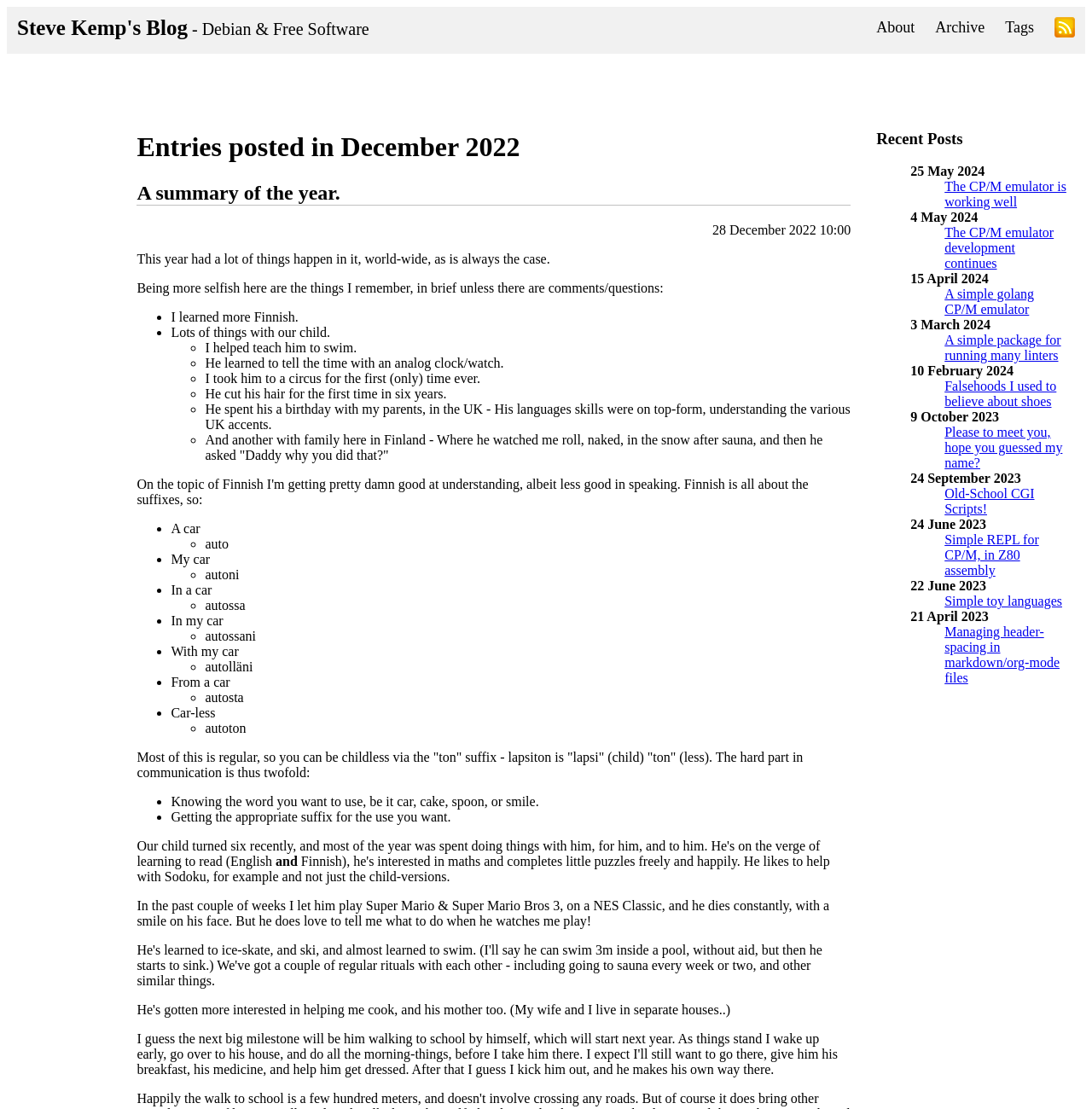Generate a comprehensive description of the webpage.

This webpage is a blog archive for December 2022. At the top, there are five links: "Steve Kemp's Blog - Debian & Free Software", "About", "Archive", "Tags", and "RSS Feed", with an RSS Feed icon next to the last link. Below these links, there is a heading "Entries posted in December 2022" followed by a subheading "A summary of the year."

The main content of the page is a blog post summarizing the year. It starts with a brief introduction, followed by a list of events and experiences, including learning Finnish, teaching a child to swim, and taking the child to a circus. The list is divided into two sections, with the first section using bullet points and the second section using a different type of bullet point.

After the list, there is a paragraph discussing the challenges of communication, specifically in the context of learning Finnish. This is followed by another list, this time discussing the difficulties of knowing the right words and suffixes to use in Finnish.

The next section of the page is a separate entry, discussing a child playing Super Mario games on a NES Classic and enjoying watching the author play.

Finally, there is a section titled "Recent Posts" with a list of links to other blog posts, each with a date and a brief title. The dates range from April 2024 to June 2023.